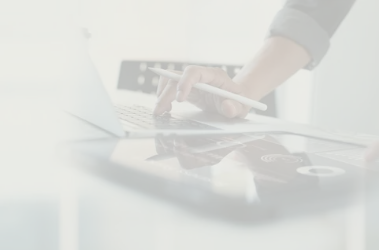What is the atmosphere of the workspace?
Based on the screenshot, give a detailed explanation to answer the question.

The laptop is positioned on a surface that reflects a soft glow, suggesting a modern workspace atmosphere.